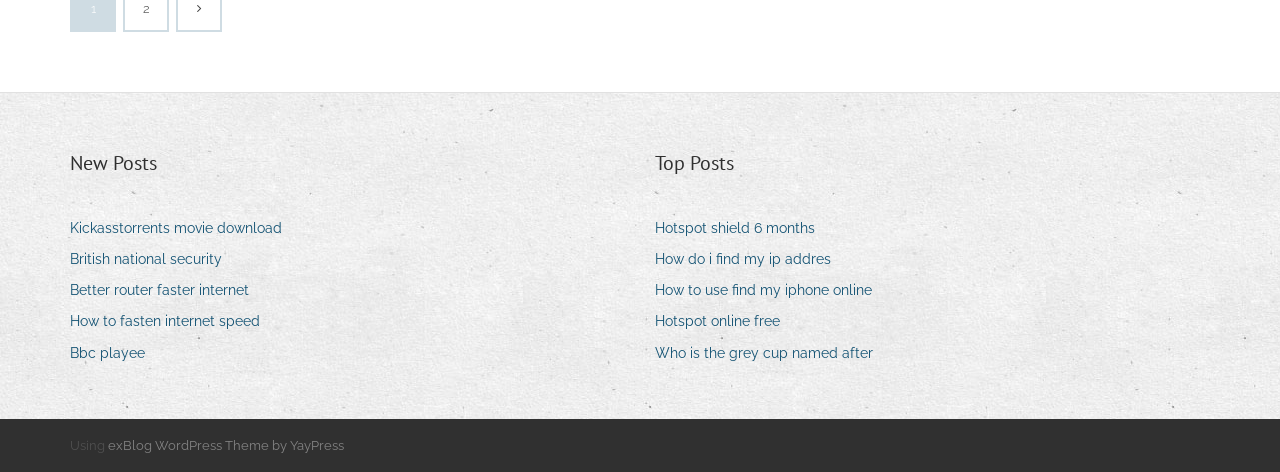Provide a one-word or short-phrase answer to the question:
What is the text below the two sections?

Using